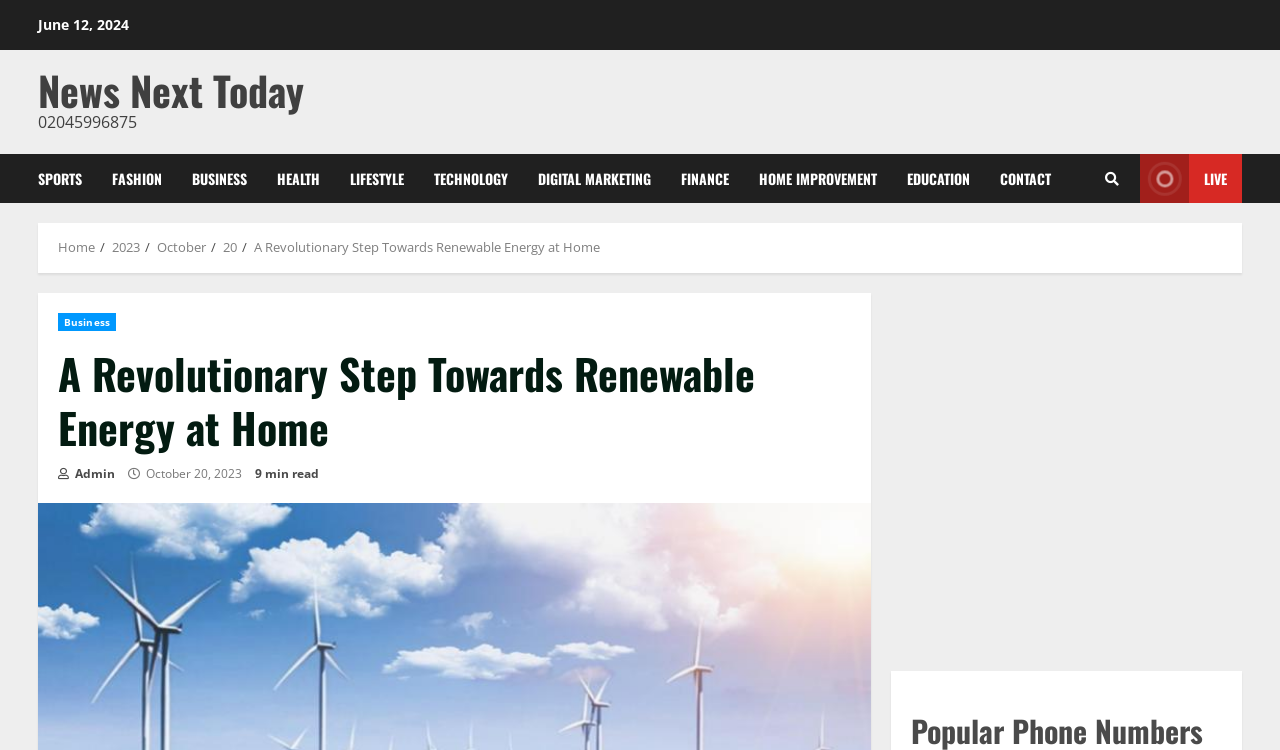How many categories are listed in the navigation menu?
Provide a fully detailed and comprehensive answer to the question.

I counted the number of link elements in the navigation menu, which are 'SPORTS', 'FASHION', 'BUSINESS', 'HEALTH', 'LIFESTYLE', 'TECHNOLOGY', 'DIGITAL MARKETING', 'FINANCE', and 'HOME IMPROVEMENT'. There are 9 categories in total.